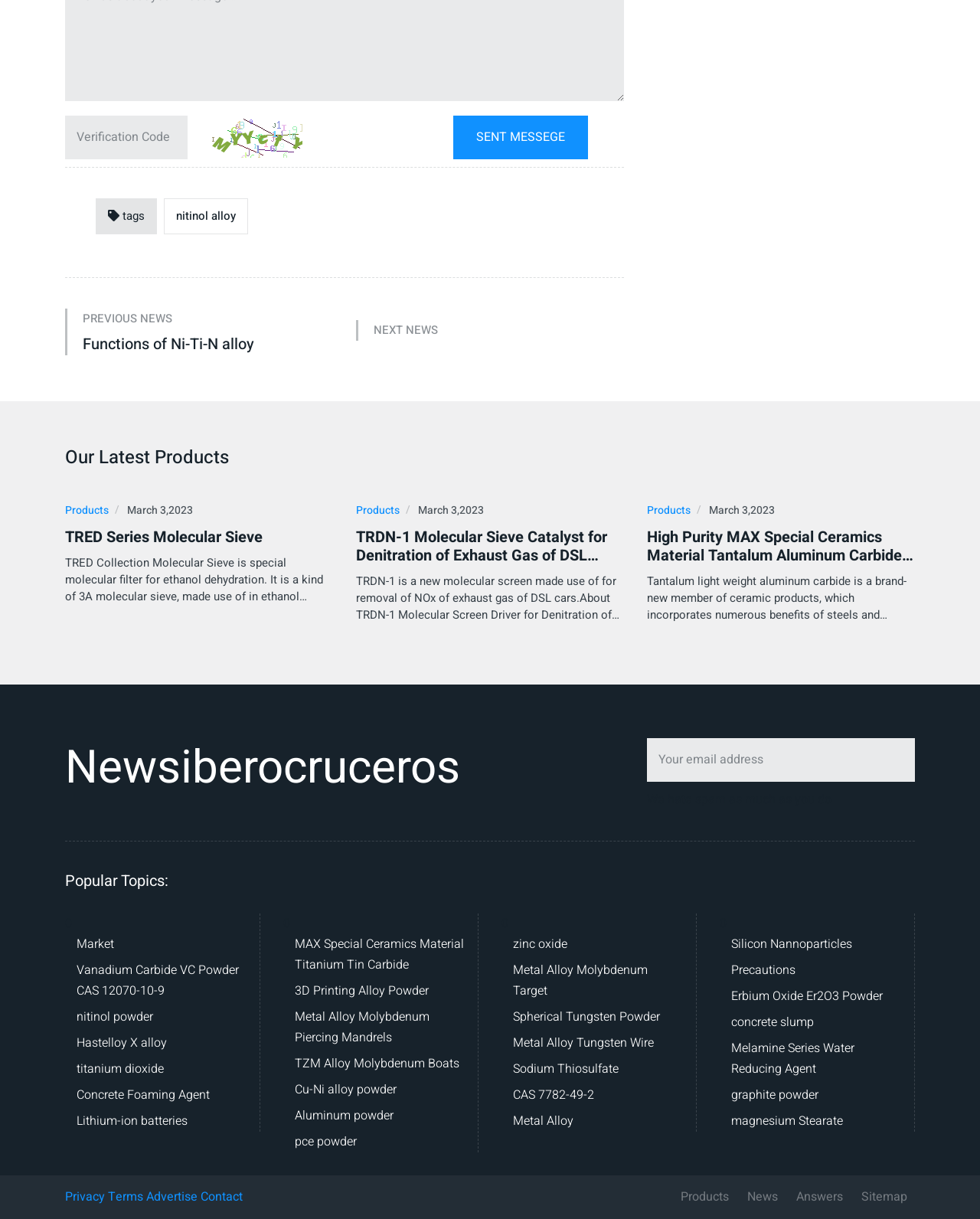Extract the bounding box coordinates for the UI element described by the text: "Contact". The coordinates should be in the form of [left, top, right, bottom] with values between 0 and 1.

[0.205, 0.974, 0.248, 0.991]